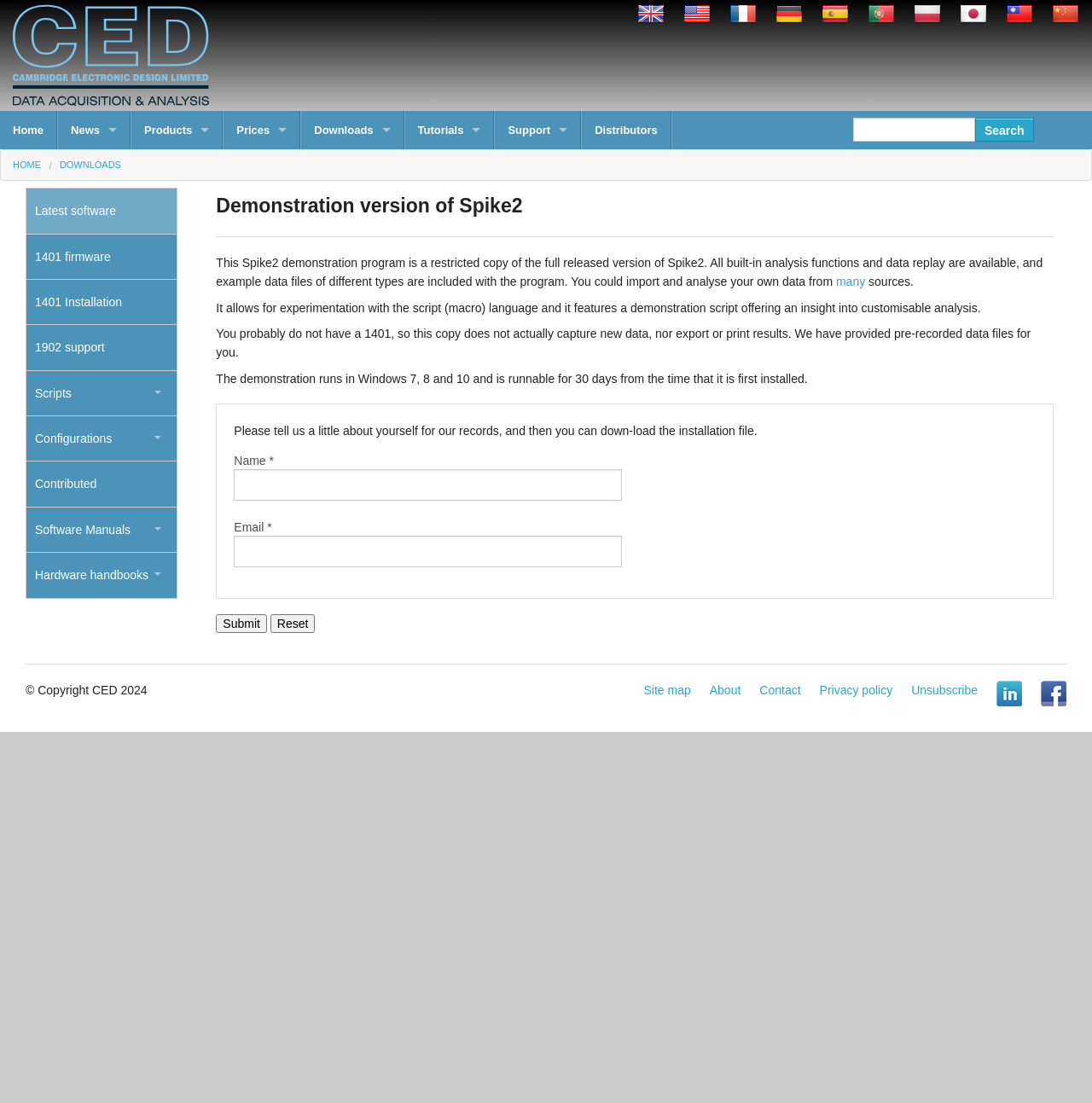Describe all the key features of the webpage in detail.

The webpage is titled "CED Downloads | Demonstration version of Spike2" and appears to be a download page for a demonstration version of Spike2 software. 

At the top of the page, there is a row of language selection links, including UK, US, Français, Deutsch, Español, Portugal, Polski, 日本人, 中國傳統, and 简化中国. 

Below the language selection links, there is a navigation menu with links to Home, News, Products, Prices, Downloads, Tutorials, Support, and Distributors. 

On the left side of the page, there is a column of links to various resources, including Latest software, 1401 firmware, 1401 Installation, 1902 support, Scripts, Configurations, Contributed, Software Manuals, and Hardware handbooks.

The main content of the page is a description of the demonstration version of Spike2, which is a restricted copy of the full released version. The description explains that the demonstration program allows users to experiment with the script language and includes example data files. However, it does not capture new data, export or print results, and is only runnable for 30 days.

Below the description, there is a form that asks users to provide their name and email address in order to download the installation file. The form includes two buttons, "Submit" and "Reset".

At the bottom of the page, there is a horizontal separator line, followed by a copyright notice and links to Site map, About, Contact, Privacy policy, Unsubscribe, and two social media links.